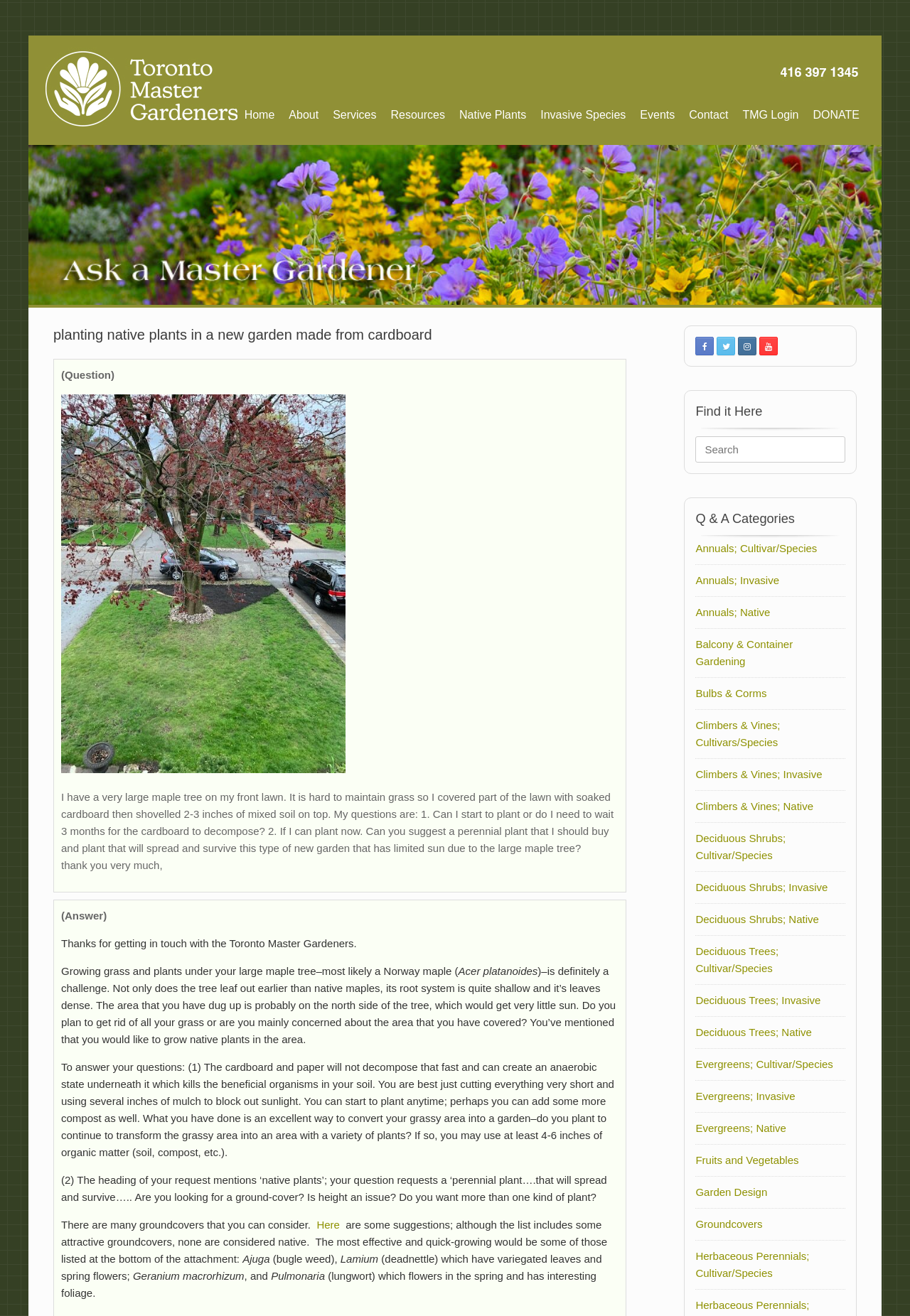Please find the bounding box coordinates of the element that needs to be clicked to perform the following instruction: "Click on the 'Native Plants' link". The bounding box coordinates should be four float numbers between 0 and 1, represented as [left, top, right, bottom].

[0.497, 0.08, 0.586, 0.095]